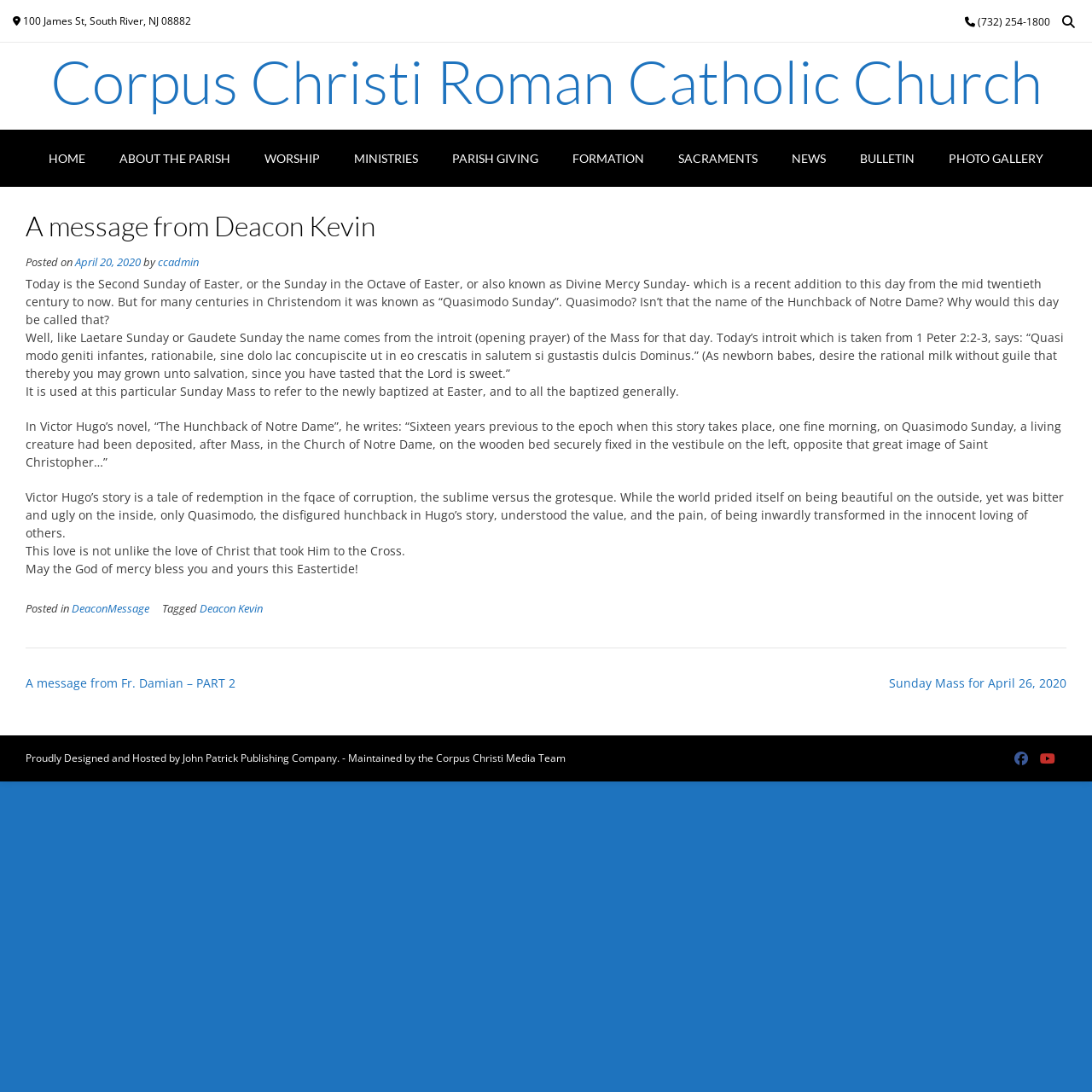Reply to the question below using a single word or brief phrase:
What is the address of Corpus Christi Roman Catholic Church?

100 James St, South River, NJ 08882